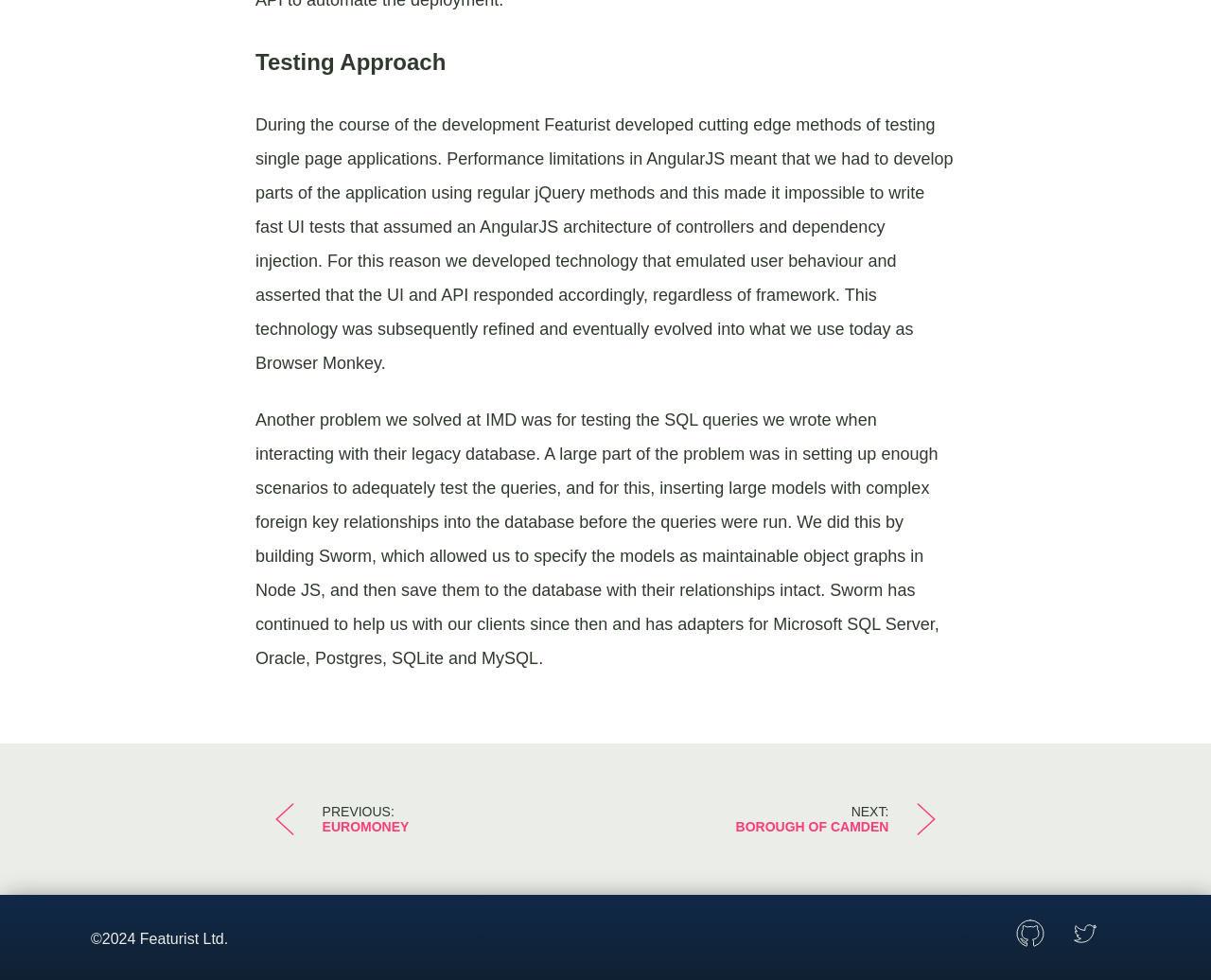Analyze the image and answer the question with as much detail as possible: 
What is the year of the copyright at the bottom of the page?

I found the year of the copyright at the bottom of the page by looking at the static text elements. The element with the text '2024' is located next to the copyright symbol, which suggests it is the year of the copyright.